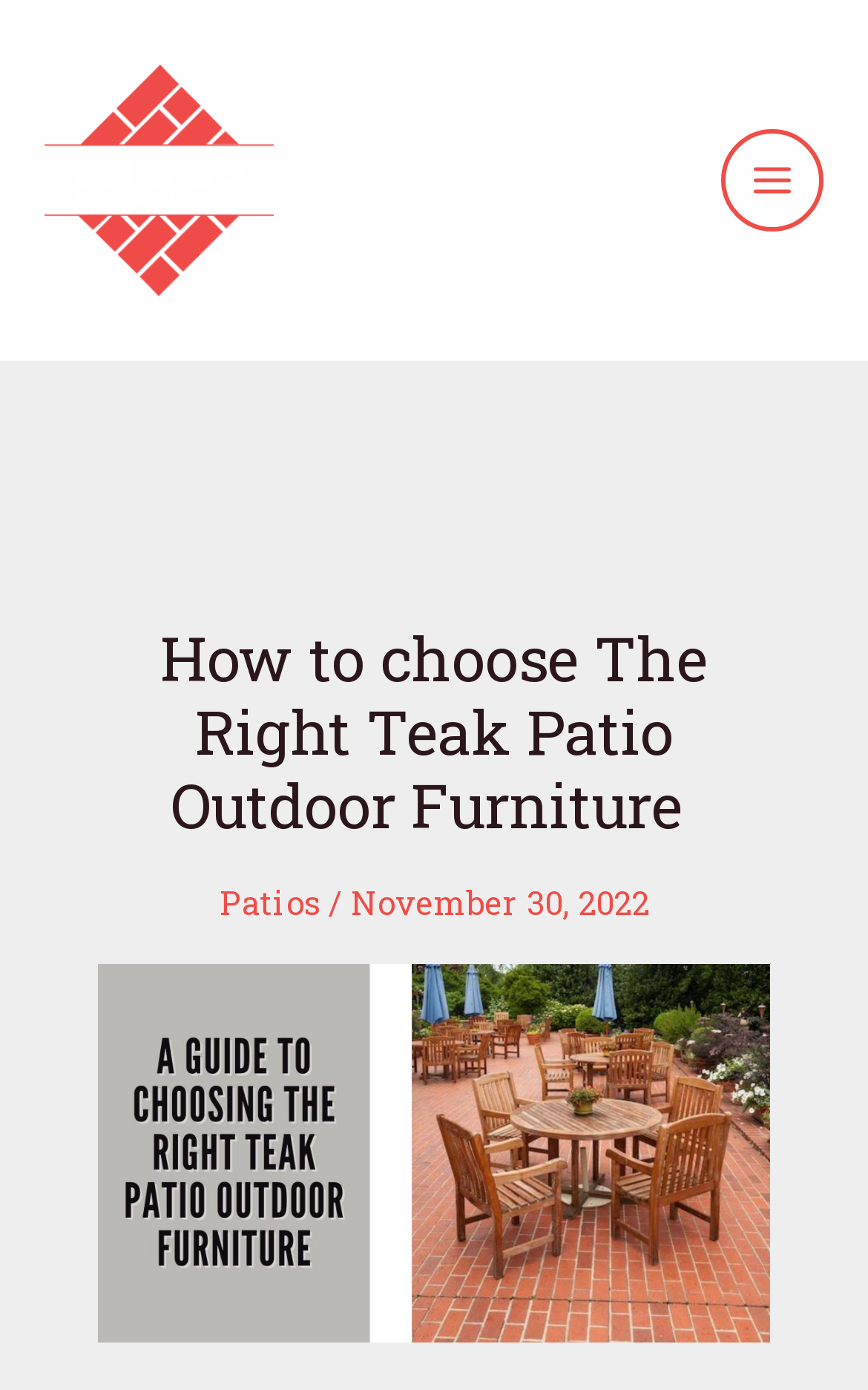Answer this question using a single word or a brief phrase:
What is the purpose of the button on the top right?

Main Menu